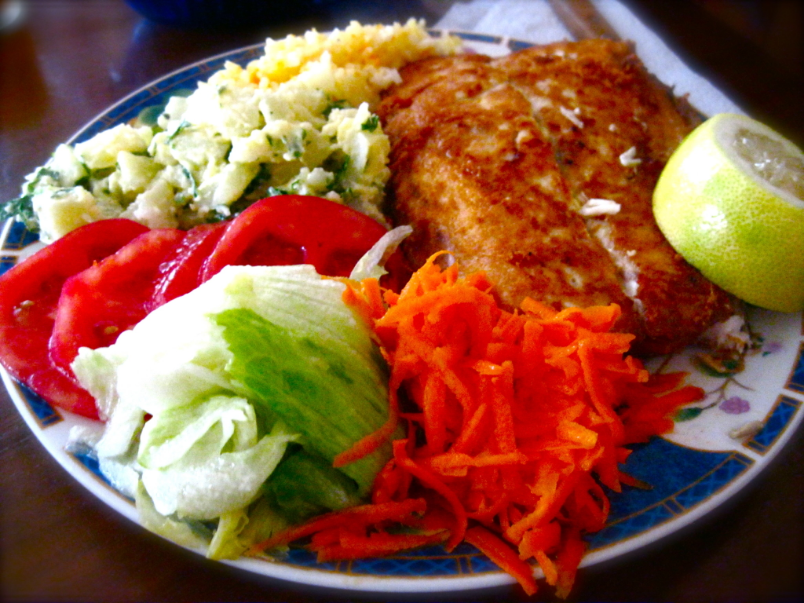Provide a short answer using a single word or phrase for the following question: 
What is the purpose of the lime wedge?

To enhance flavors